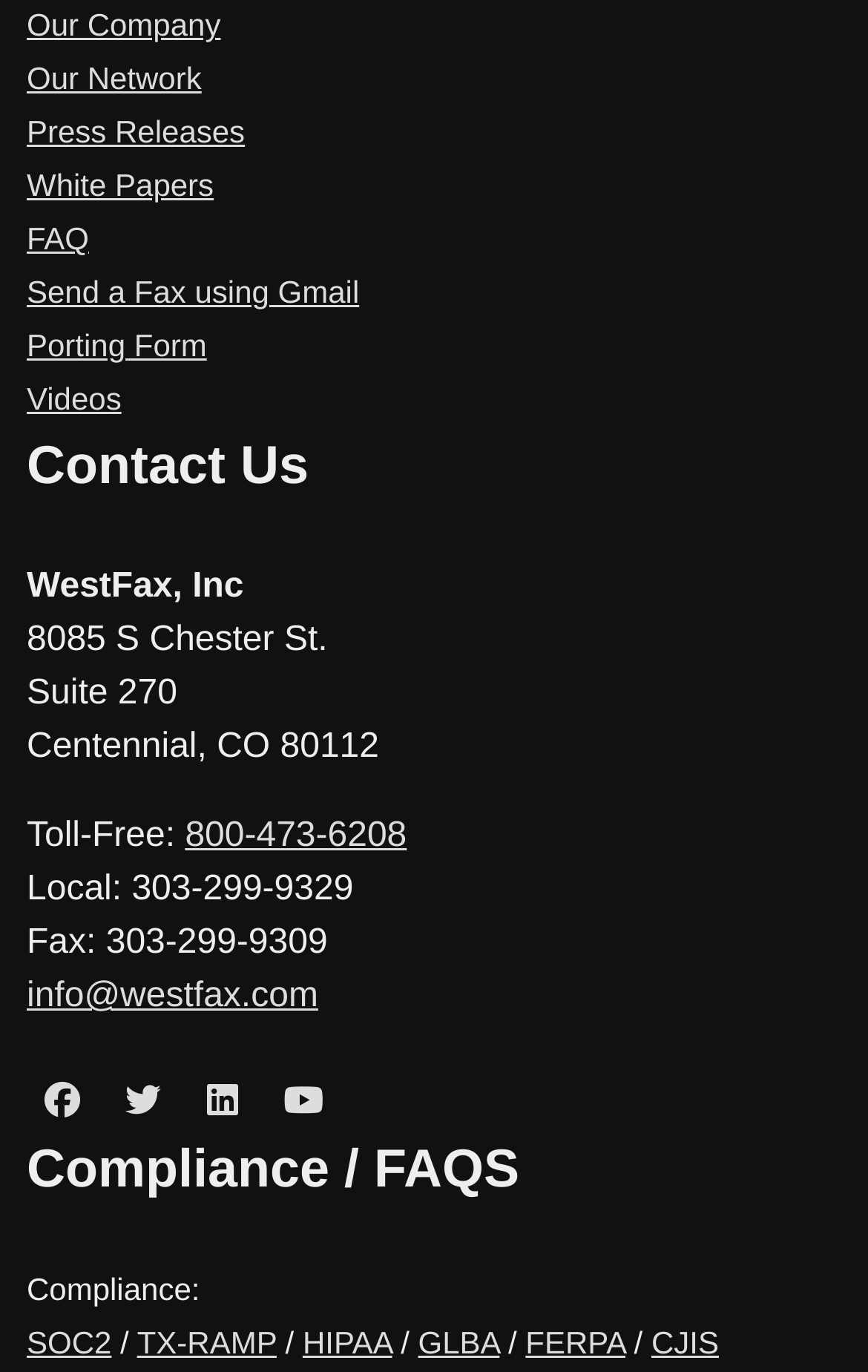Given the description of the UI element: "White Papers", predict the bounding box coordinates in the form of [left, top, right, bottom], with each value being a float between 0 and 1.

[0.031, 0.122, 0.246, 0.148]